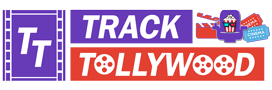Give a detailed account of the contents of the image.

The image features the vibrant logo of "TrackTollywood," a platform dedicated to providing updates, news, and reviews related to the Tollywood film industry. The logo is designed with a blend of purple and red colors, showcasing the words "TRACK" and "TOLLYWOOD" in bold, eye-catching typography. The inclusion of cinema-related icons, such as film reels and popcorn, adds a playful touch, emphasizing the platform's focus on movies and entertainment. This logo serves as a visual identity for the site, capturing its mission to engage Tollywood enthusiasts with timely and relevant content.